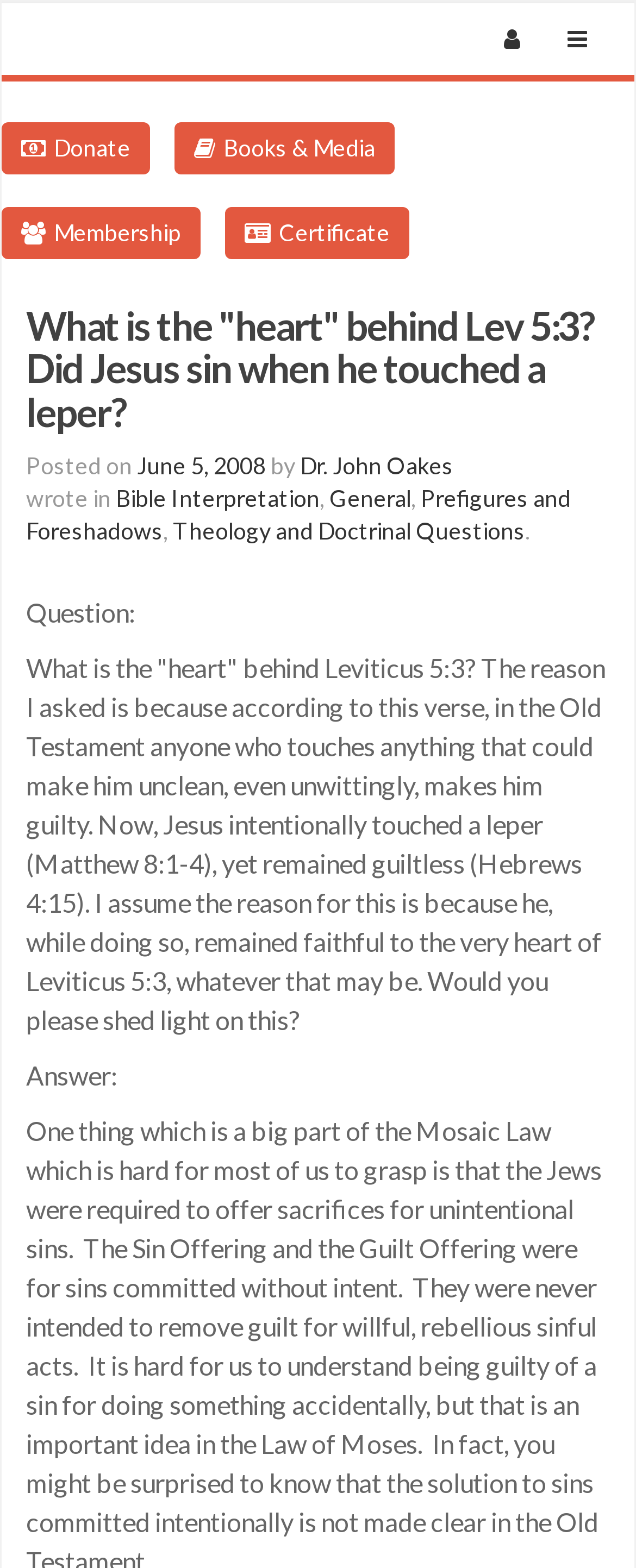Based on the element description: "Bible Interpretation", identify the bounding box coordinates for this UI element. The coordinates must be four float numbers between 0 and 1, listed as [left, top, right, bottom].

[0.182, 0.309, 0.503, 0.327]